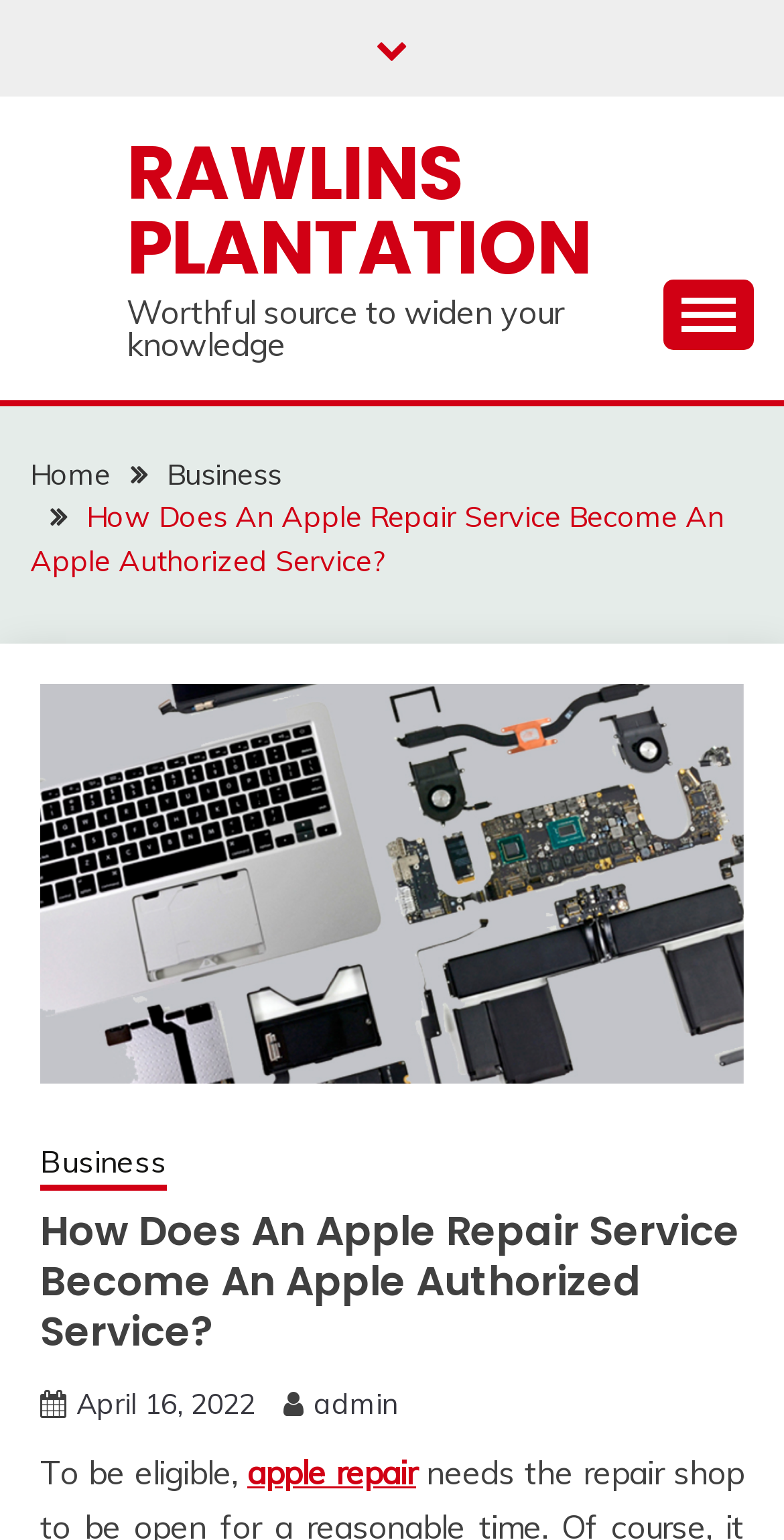Please identify the bounding box coordinates of the region to click in order to complete the task: "click on apple repair". The coordinates must be four float numbers between 0 and 1, specified as [left, top, right, bottom].

[0.315, 0.943, 0.531, 0.969]